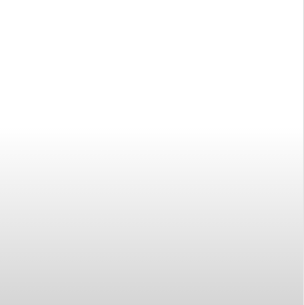Describe all the visual components present in the image.

The image titled "bar_glass_flower_thrower_make_art_not_war" is featured within a section dedicated to exploring the intersection of street art and personal expression. This specific image likely highlights a unique artistic design that emphasizes themes of peace and creativity, capturing the essence of graffiti as a medium for social commentary. It is presented alongside other inspirational links related to artistic expression through bar glasses, suggesting a blend of artistry in everyday objects. This context enriches the viewer's understanding of how graffiti transcends traditional boundaries and contributes to personal and communal narratives.